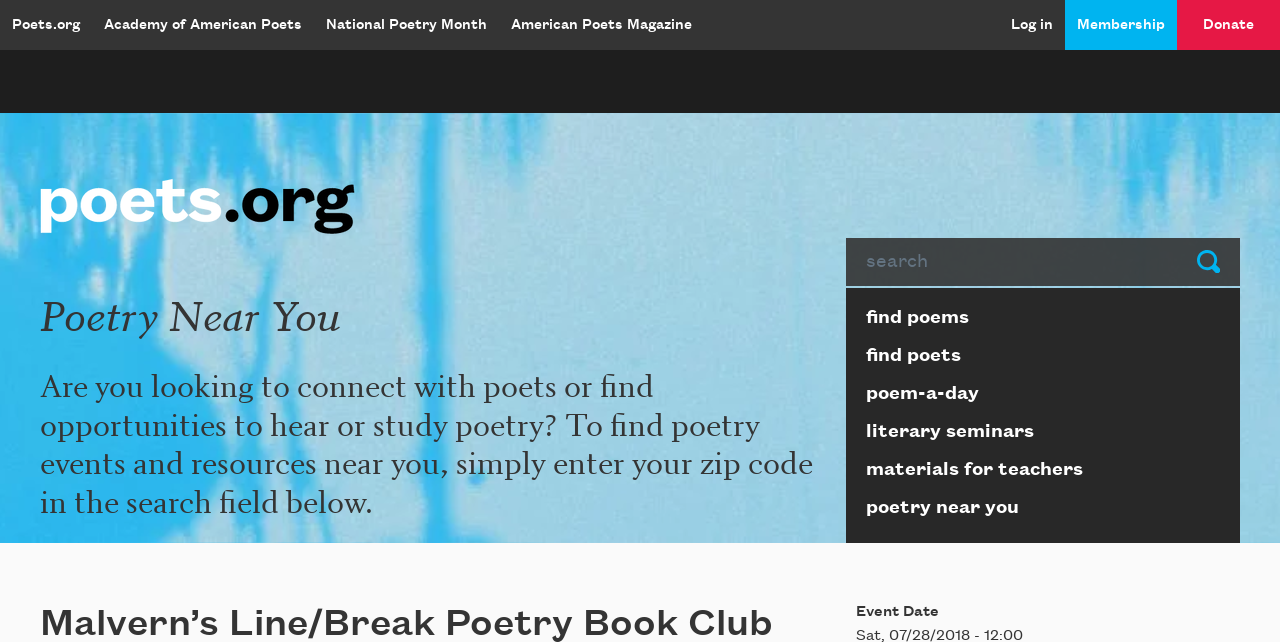Please determine the bounding box coordinates of the element to click on in order to accomplish the following task: "View CCCS’s Public Register". Ensure the coordinates are four float numbers ranging from 0 to 1, i.e., [left, top, right, bottom].

None